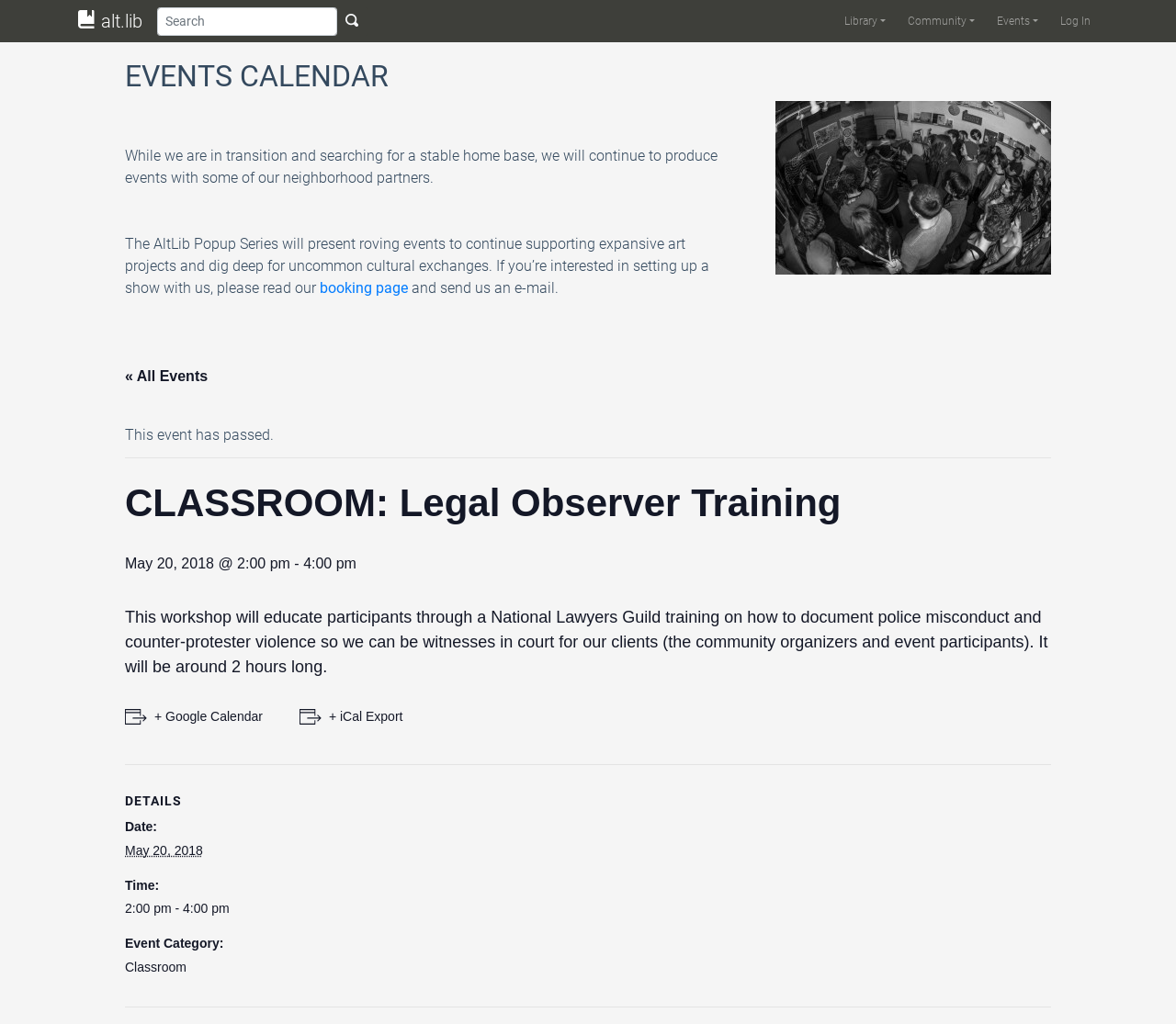Find the bounding box coordinates of the area to click in order to follow the instruction: "go to library".

[0.705, 0.0, 0.759, 0.041]